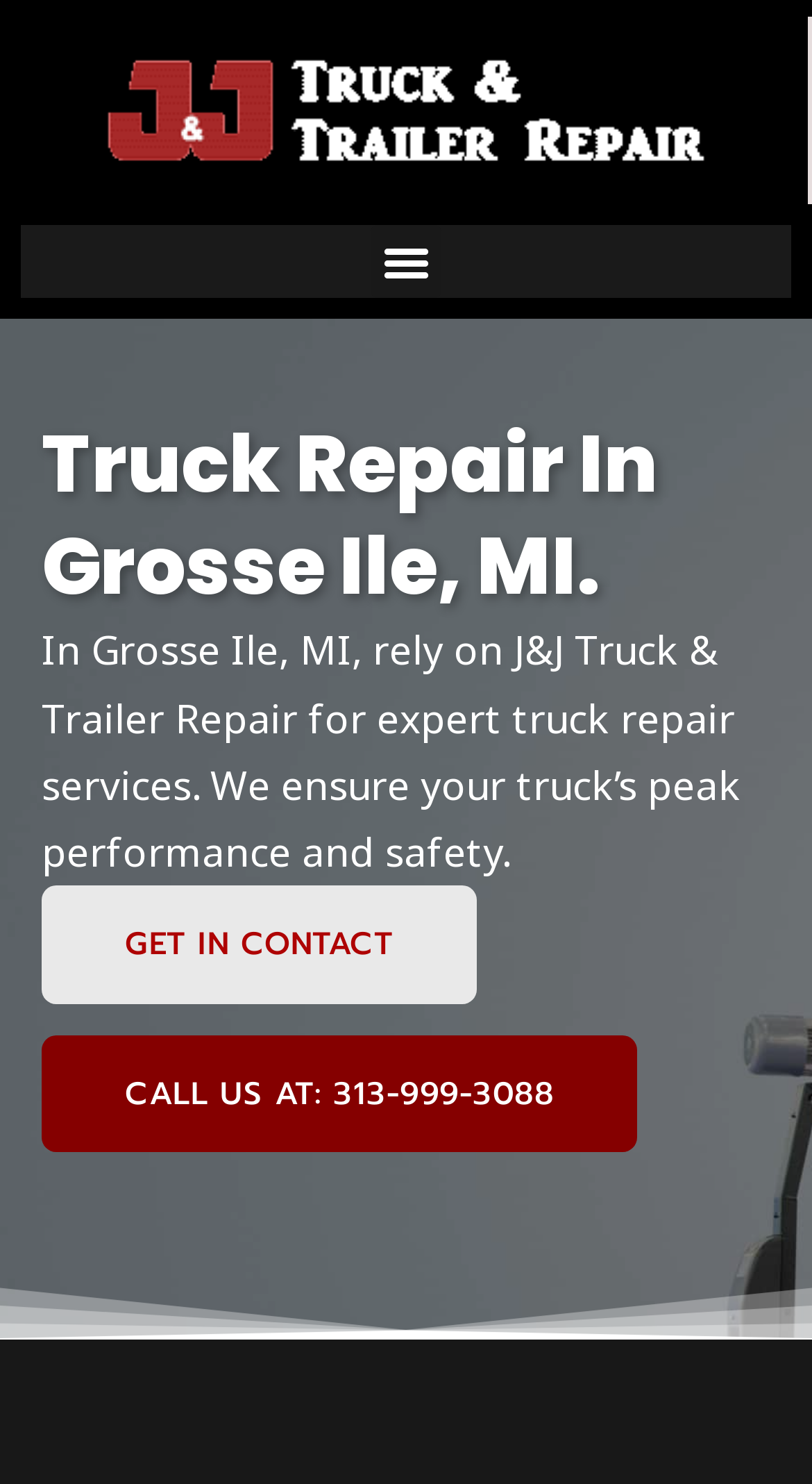Give the bounding box coordinates for the element described as: "alt="JJ Towing and Trucking Logo"".

[0.113, 0.025, 0.882, 0.124]